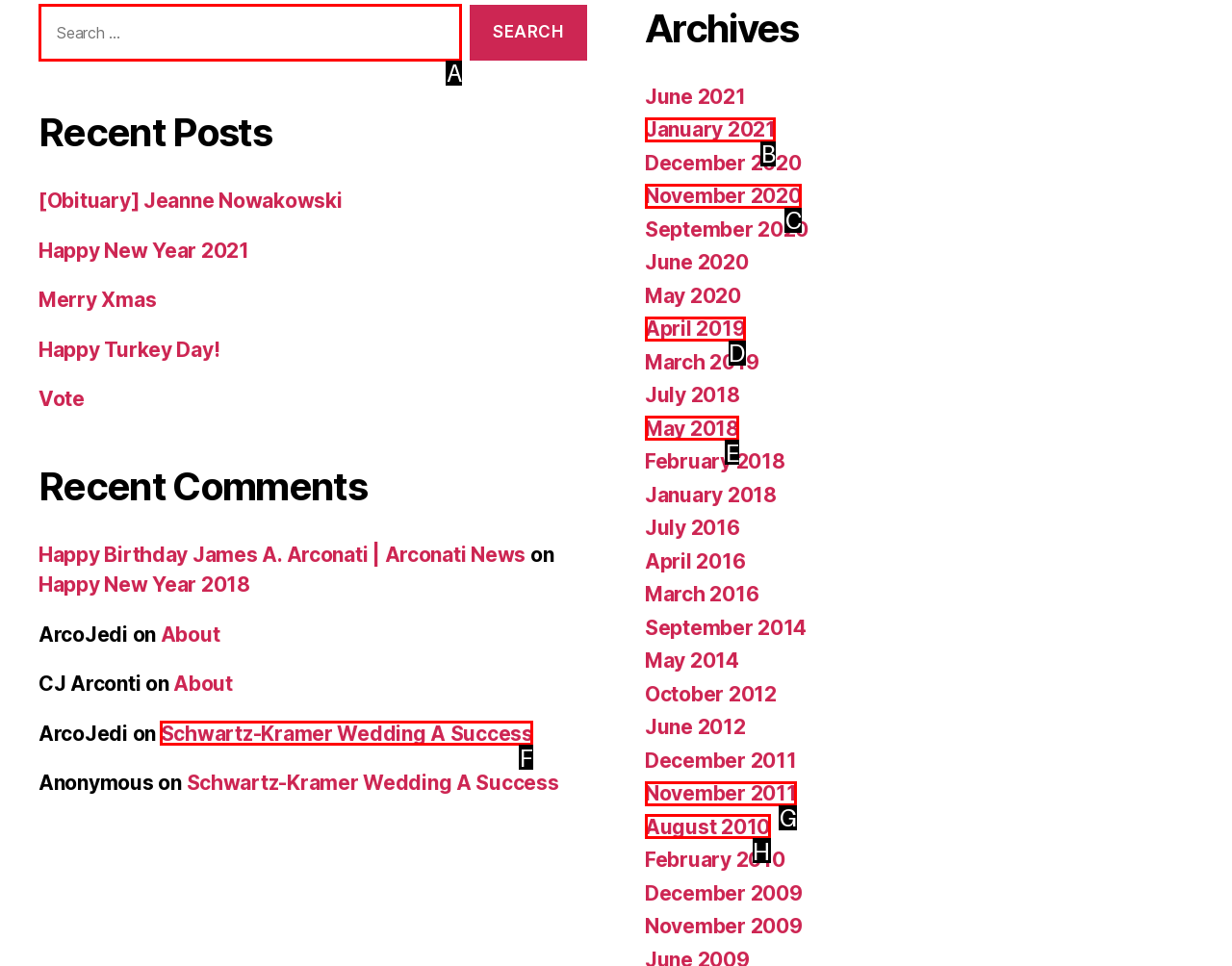Determine the HTML element that best matches this description: April 2019 from the given choices. Respond with the corresponding letter.

D